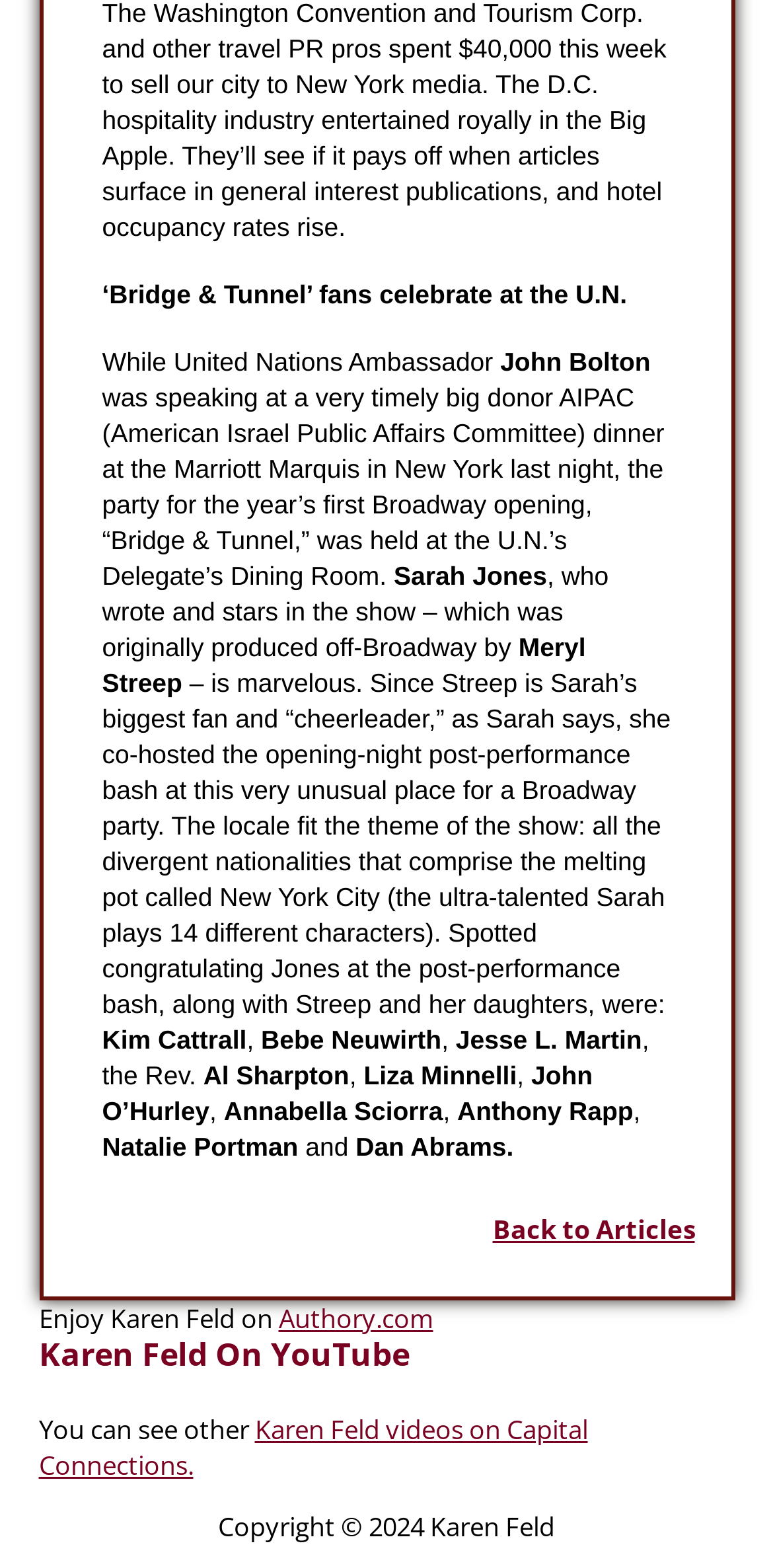What is the copyright year of the webpage?
Use the image to answer the question with a single word or phrase.

2024